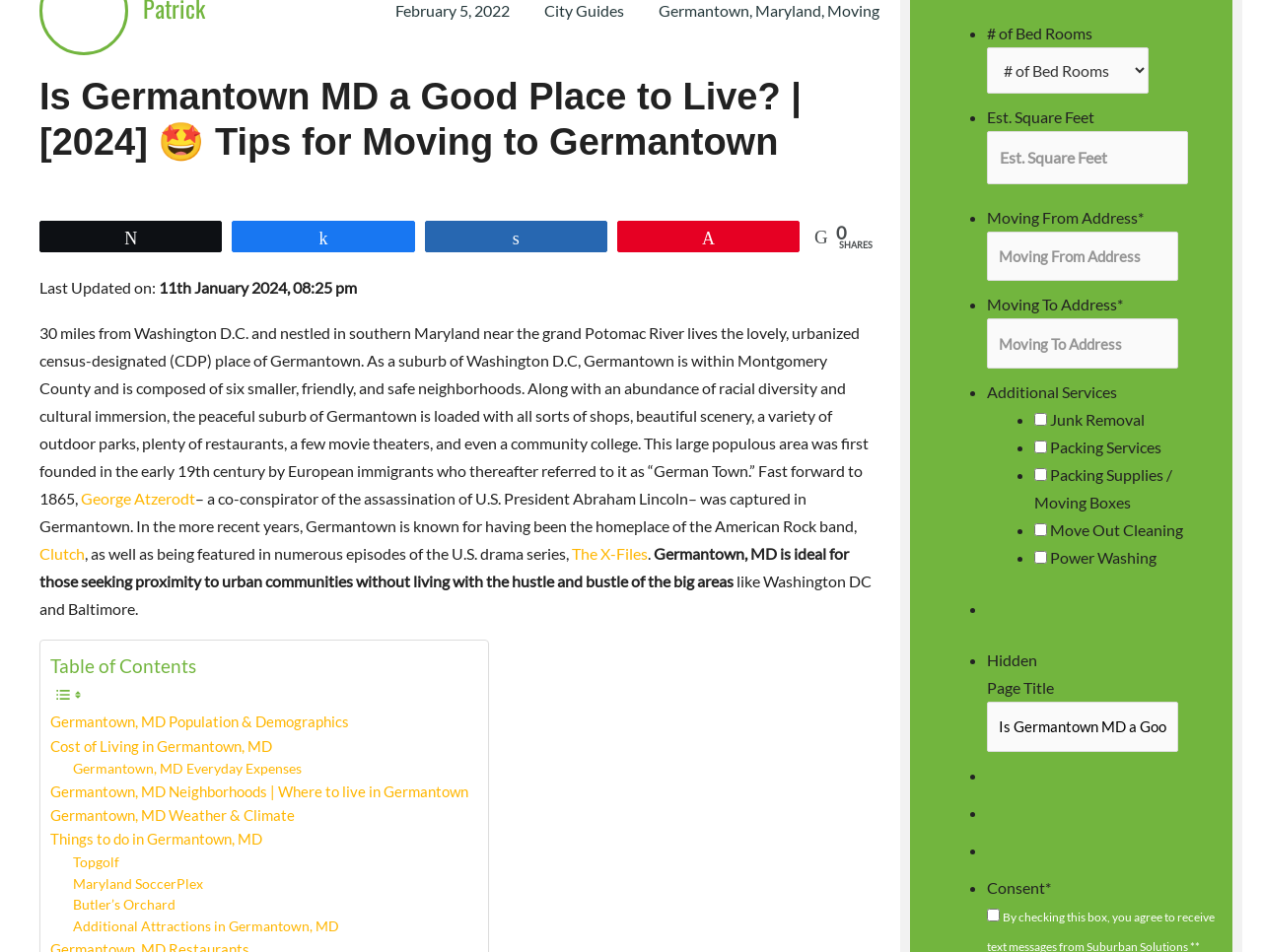Based on the element description: "Locations", identify the UI element and provide its bounding box coordinates. Use four float numbers between 0 and 1, [left, top, right, bottom].

[0.038, 0.261, 0.091, 0.278]